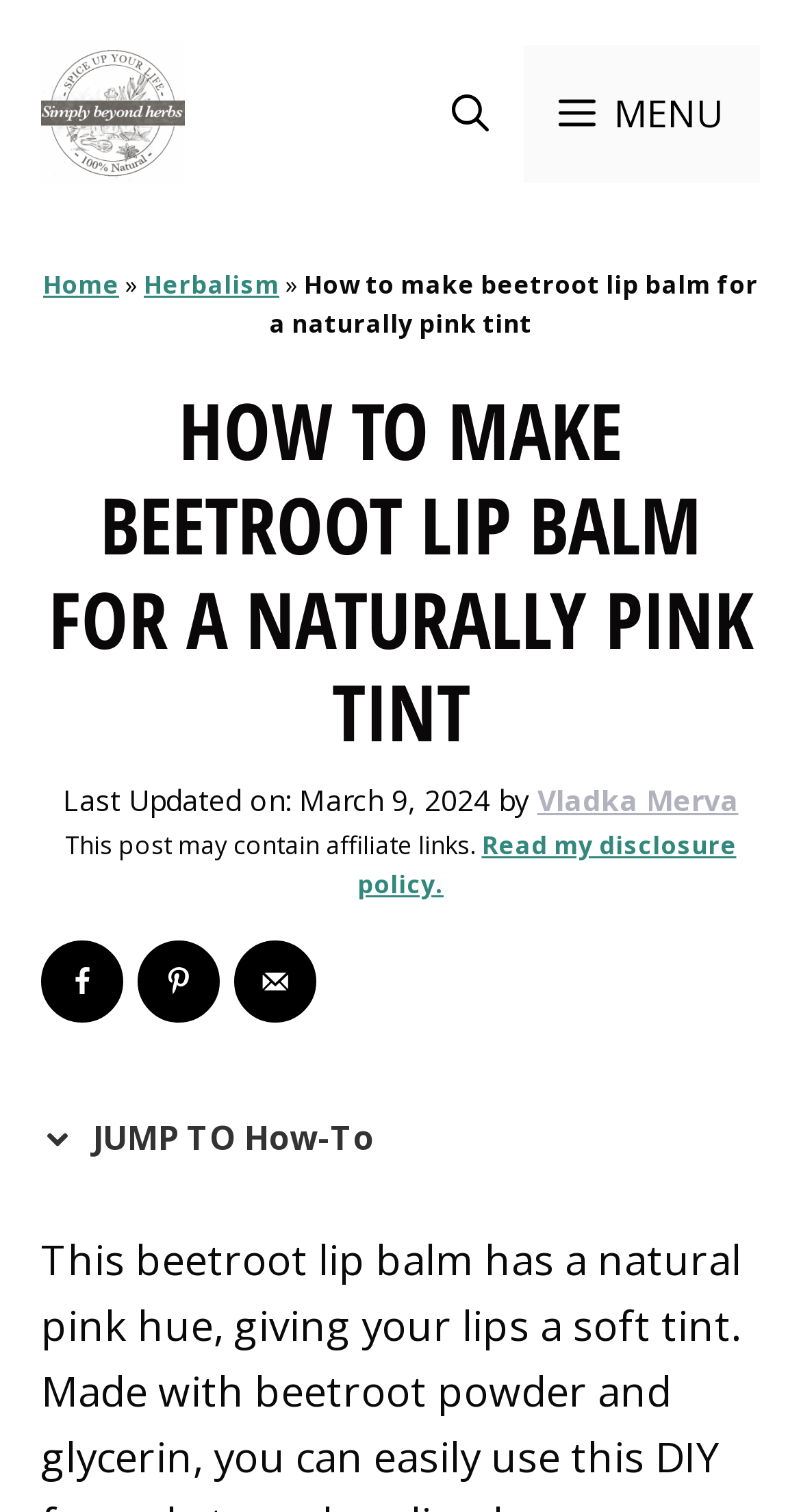Find the bounding box of the element with the following description: "Home". The coordinates must be four float numbers between 0 and 1, formatted as [left, top, right, bottom].

[0.054, 0.177, 0.149, 0.2]